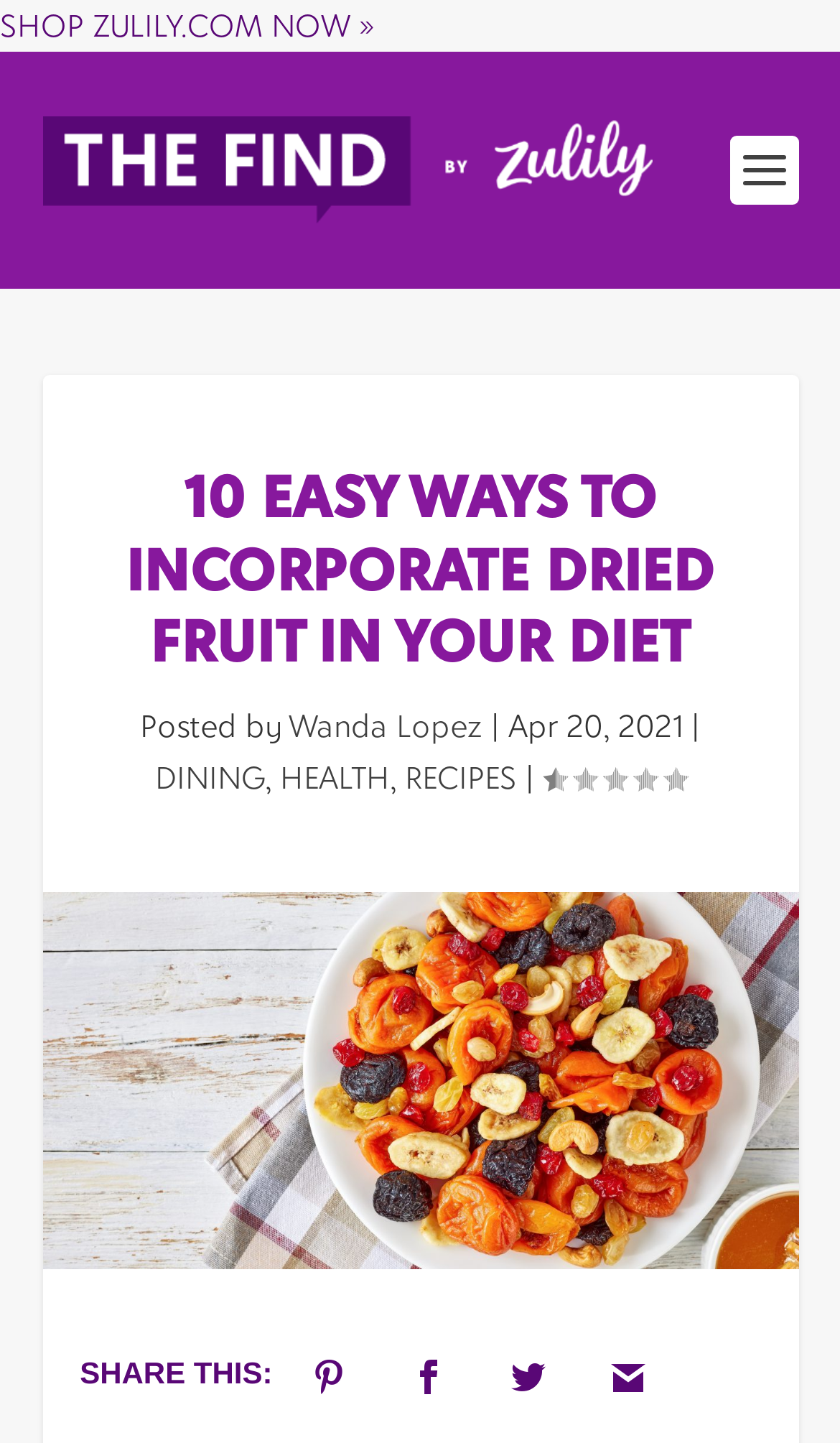Detail the various sections and features present on the webpage.

The webpage is an article titled "10 Easy Ways to Incorporate Dried Fruit in Your Diet" from The Find by Zulily. At the top, there is a link to "SHOP ZULILY.COM NOW" on the left and the website's logo, "The Find by Zulily", on the right. Below the logo, the main title of the article is prominently displayed.

Under the title, there is a section with the author's name, "Wanda Lopez", and the date "Apr 20, 2021". This section also includes links to categories "DINING", "HEALTH", and "RECIPES" with a separator in between each link. Next to these links, there is a rating indicator with a score of 0.50.

The main content of the article is accompanied by a large image that takes up most of the width of the page. The image is related to the article's topic, showcasing dried fruits.

At the bottom of the page, there is a section with social media sharing links, including Facebook, Twitter, Pinterest, and Email, represented by their respective icons.